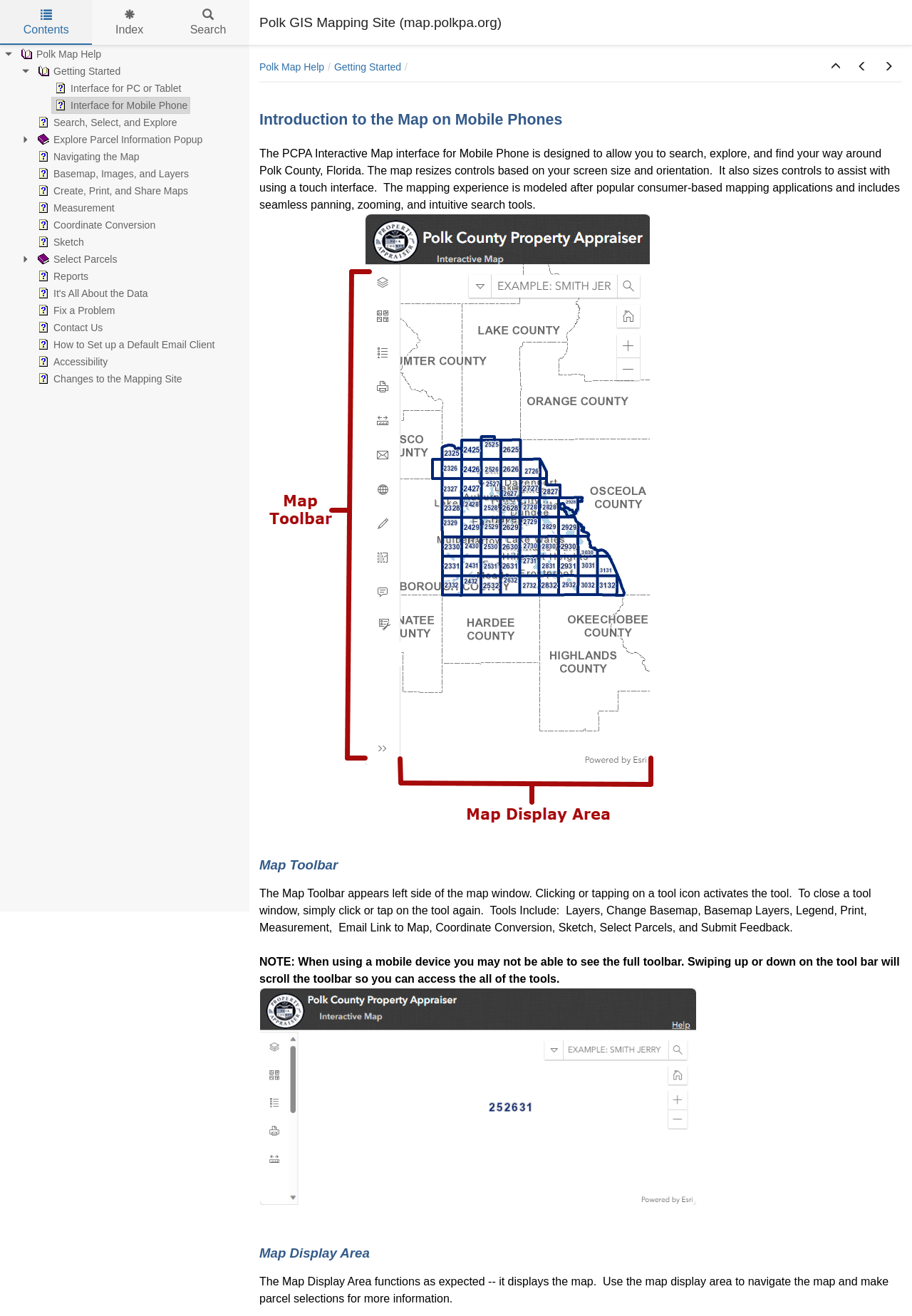Kindly determine the bounding box coordinates of the area that needs to be clicked to fulfill this instruction: "Click on the 'Polk Map Help' link".

[0.284, 0.046, 0.356, 0.055]